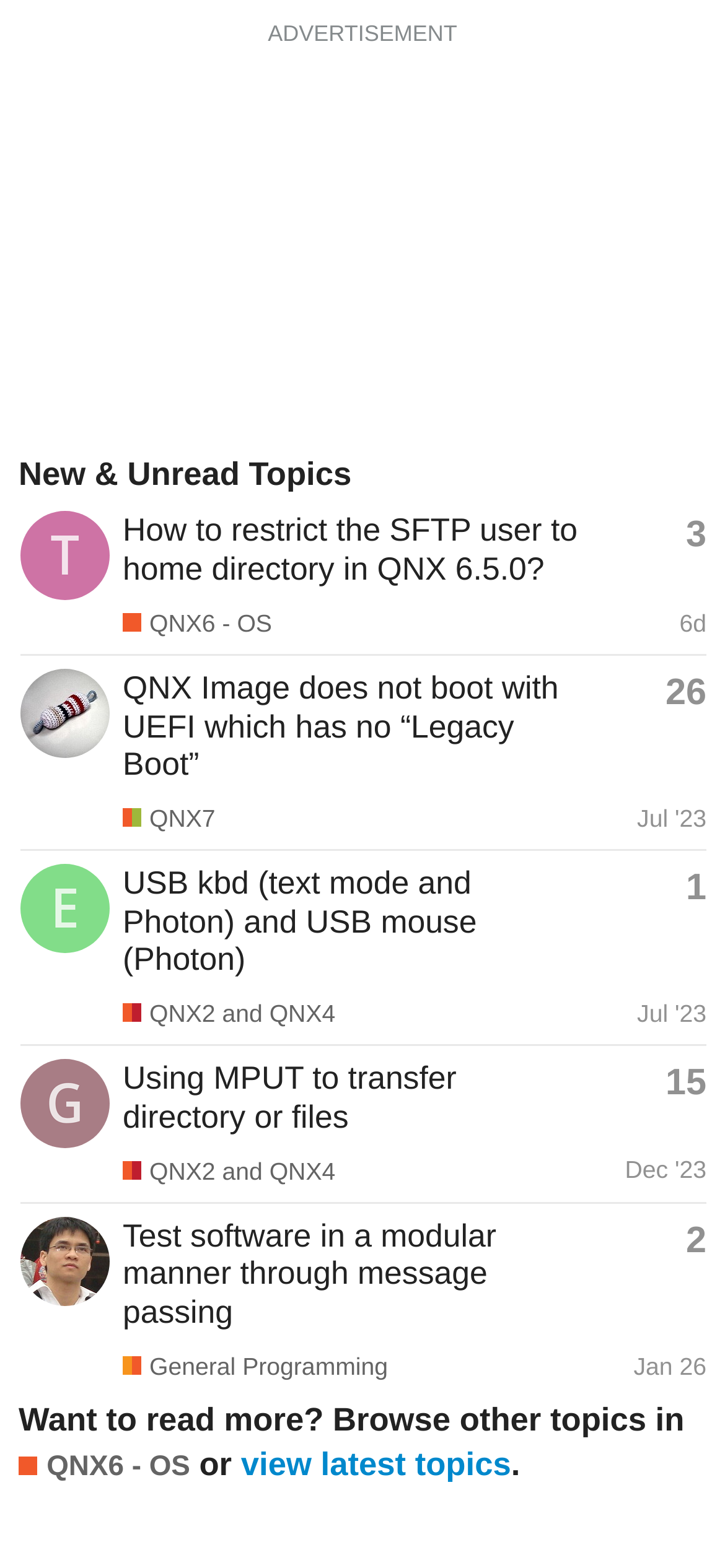How many replies does the topic 'Using MPUT to transfer directory or files' have?
Look at the image and provide a short answer using one word or a phrase.

15